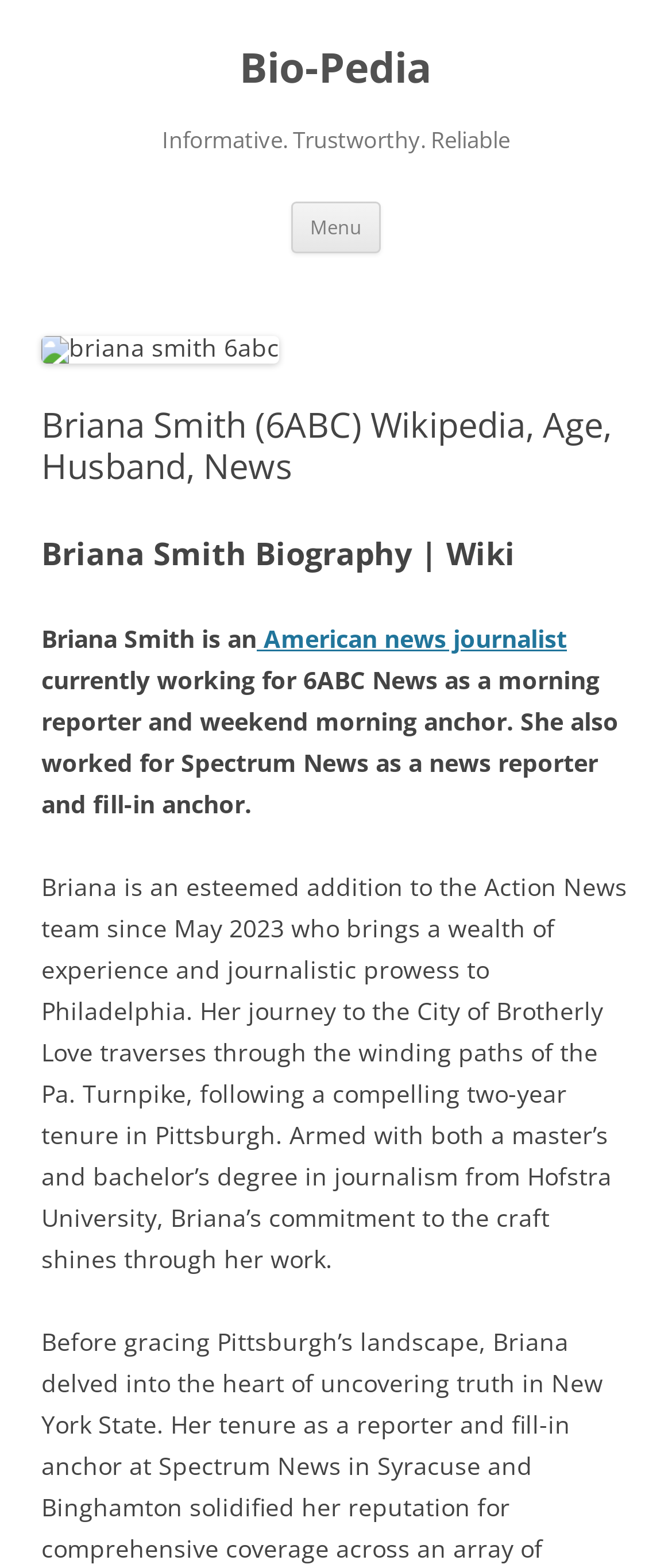Offer a meticulous caption that includes all visible features of the webpage.

The webpage is about Briana Smith, an American news journalist. At the top, there is a heading "Bio-Pedia" with a link to it, followed by another heading "Informative. Trustworthy. Reliable". A menu button is located to the right of these headings. Below these elements, there is a link to "Skip to content".

The main content of the webpage is divided into sections. At the top, there is a header with an image of Briana Smith on the left and a heading "Briana Smith (6ABC) Wikipedia, Age, Husband, News" on the right. Below this header, there is another heading "Briana Smith Biography | Wiki".

The biography section starts with a paragraph of text that describes Briana Smith as an American news journalist, currently working for 6ABC News as a morning reporter and weekend morning anchor, and previously working for Spectrum News as a news reporter and fill-in anchor. Below this paragraph, there is a longer text that provides more details about Briana's career, including her experience, education, and commitment to journalism.

There are a total of 3 headings, 4 links, 1 button, 1 image, and 3 blocks of static text on the webpage. The image of Briana Smith is located at the top left of the main content section, and the menu button is at the top right of the webpage. The links and headings are scattered throughout the webpage, with the main content divided into sections.